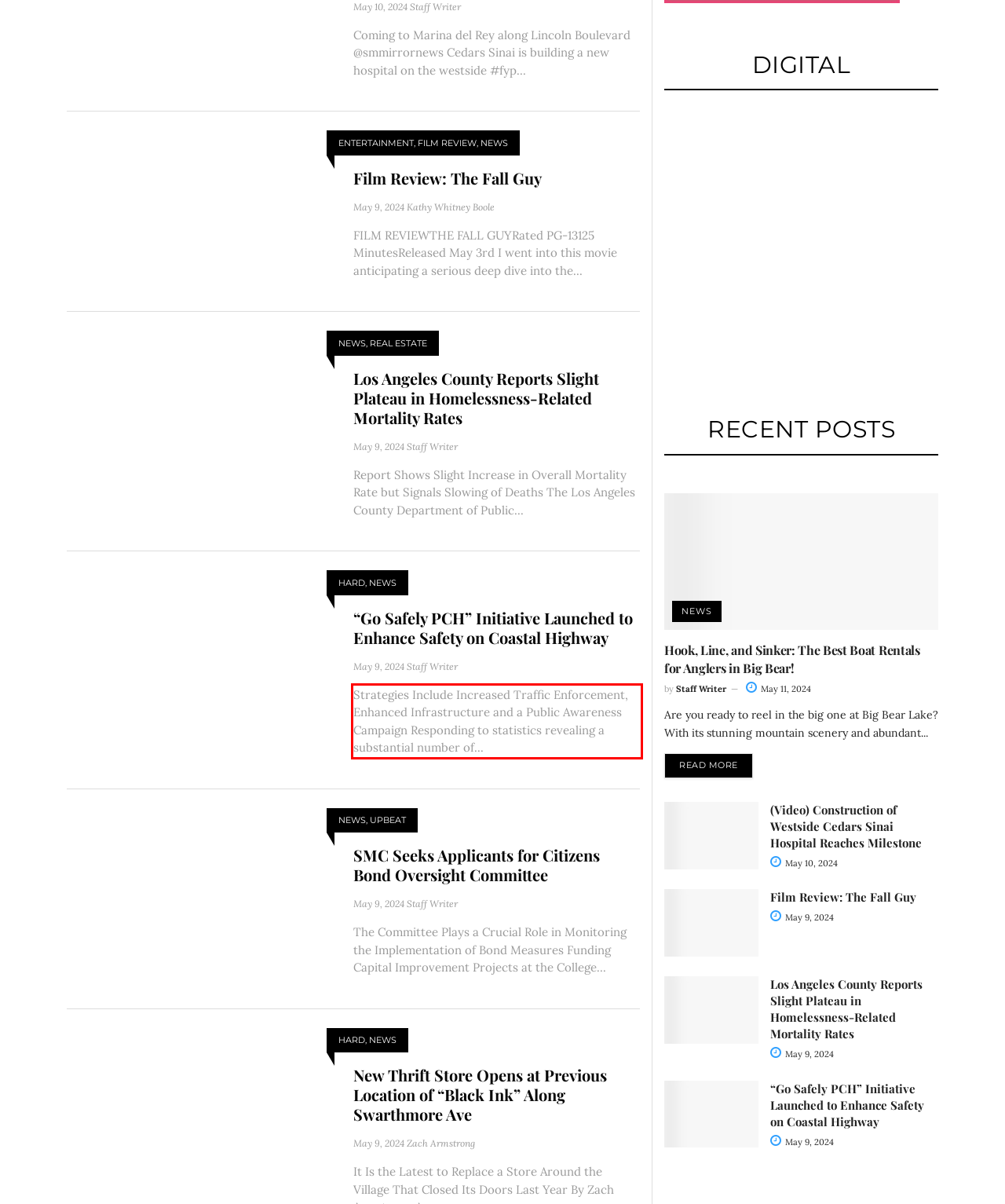From the provided screenshot, extract the text content that is enclosed within the red bounding box.

Strategies Include Increased Traffic Enforcement, Enhanced Infrastructure and a Public Awareness Campaign Responding to statistics revealing a substantial number of...